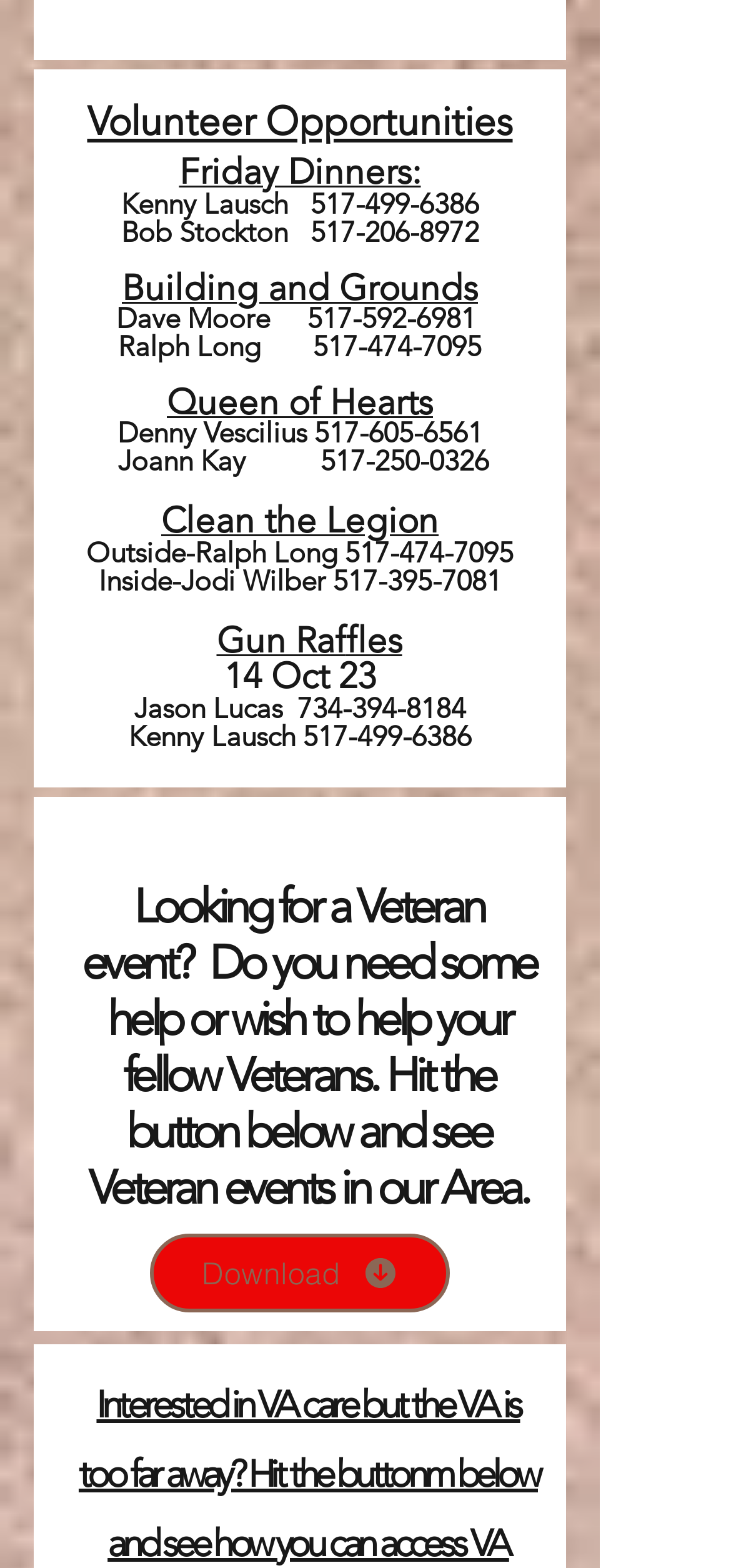Identify the bounding box coordinates of the region that needs to be clicked to carry out this instruction: "Call Kenny Lausch". Provide these coordinates as four float numbers ranging from 0 to 1, i.e., [left, top, right, bottom].

[0.424, 0.118, 0.655, 0.141]